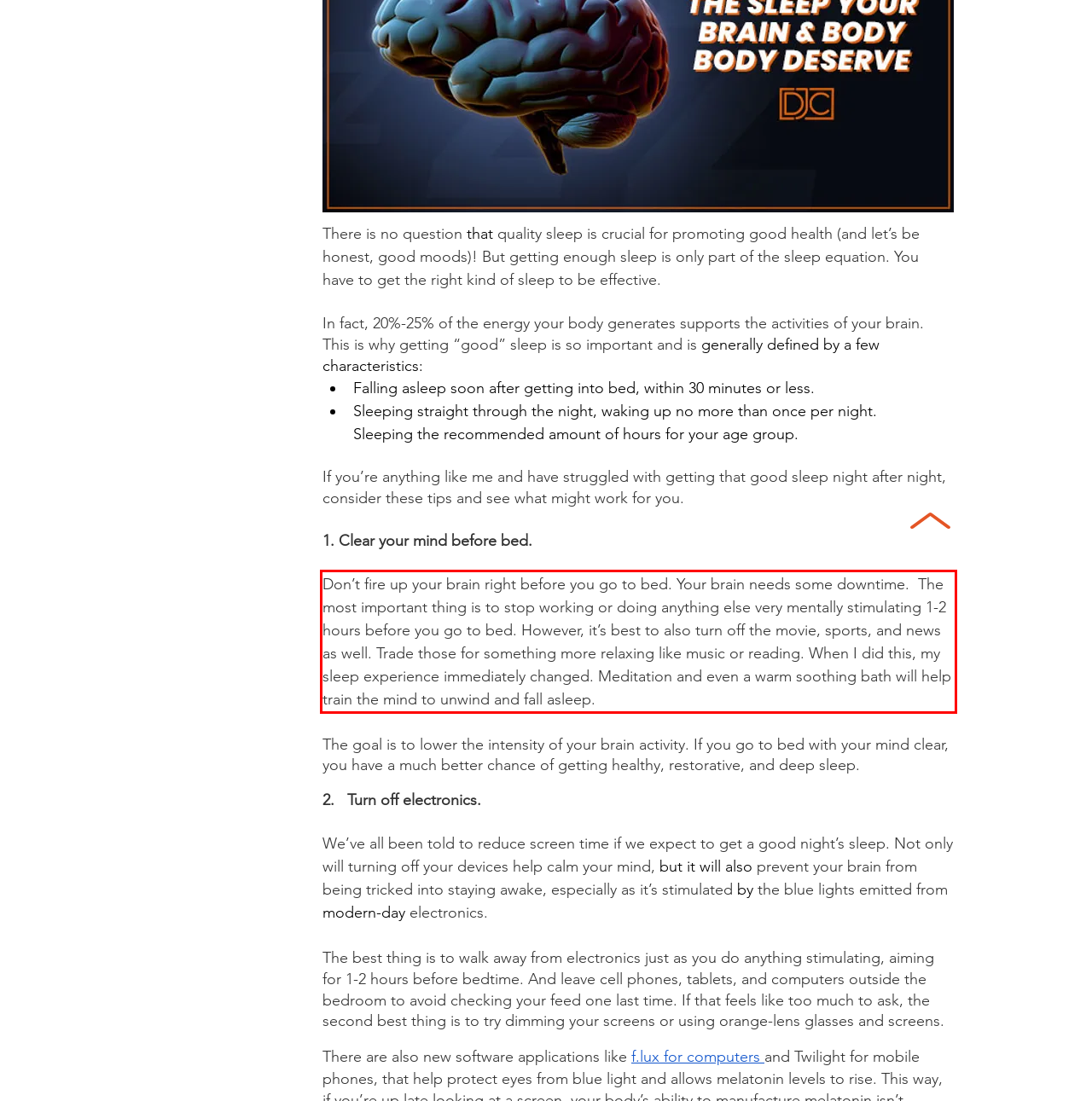Analyze the webpage screenshot and use OCR to recognize the text content in the red bounding box.

Don’t fire up your brain right before you go to bed. Your brain needs some downtime. The most important thing is to stop working or doing anything else very mentally stimulating 1-2 hours before you go to bed. However, it’s best to also turn off the movie, sports, and news as well. Trade those for something more relaxing like music or reading. When I did this, my sleep experience immediately changed. Meditation and even a warm soothing bath will help train the mind to unwind and fall asleep.